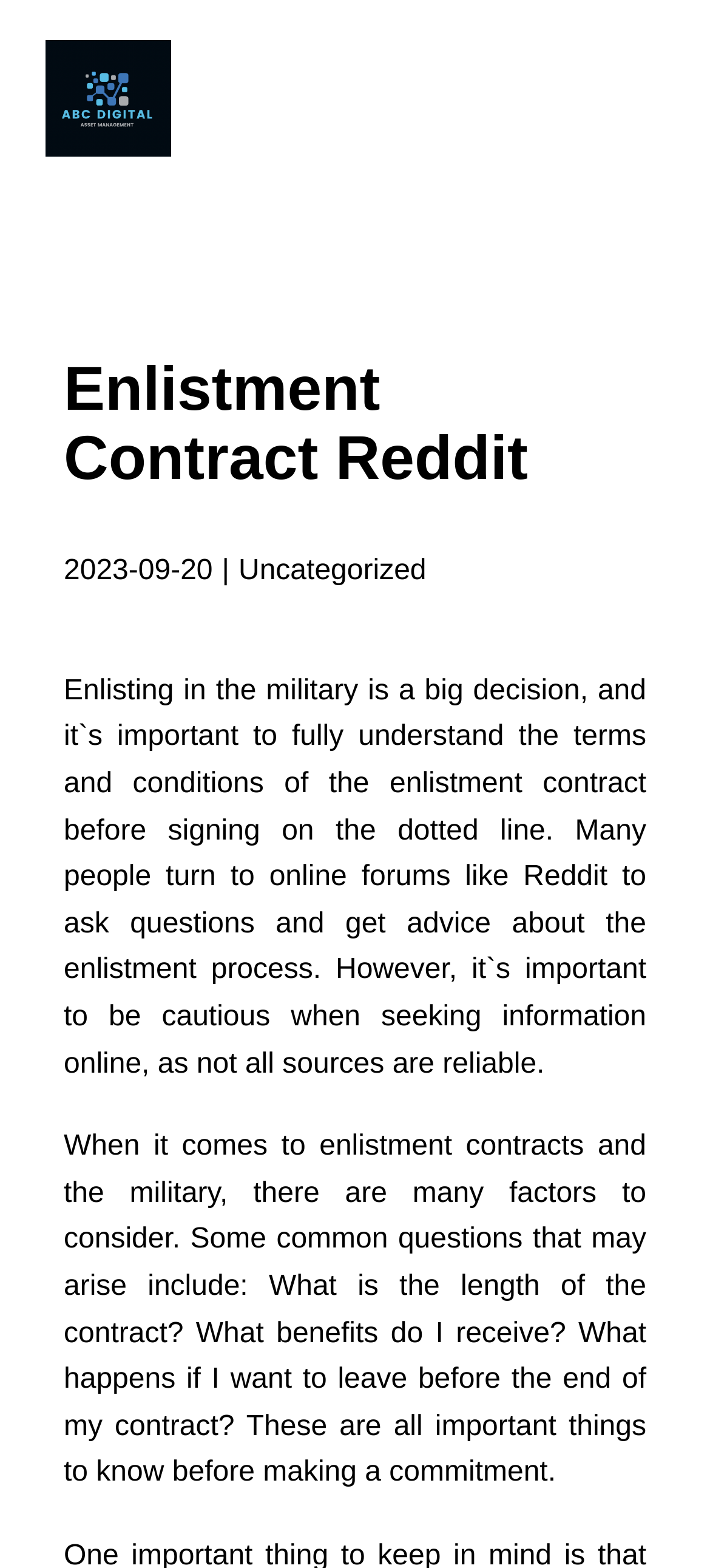What is the category of the article?
Look at the image and respond to the question as thoroughly as possible.

The category of the article can be found in the layout table section, where it is written as 'Uncategorized' in the static text element.